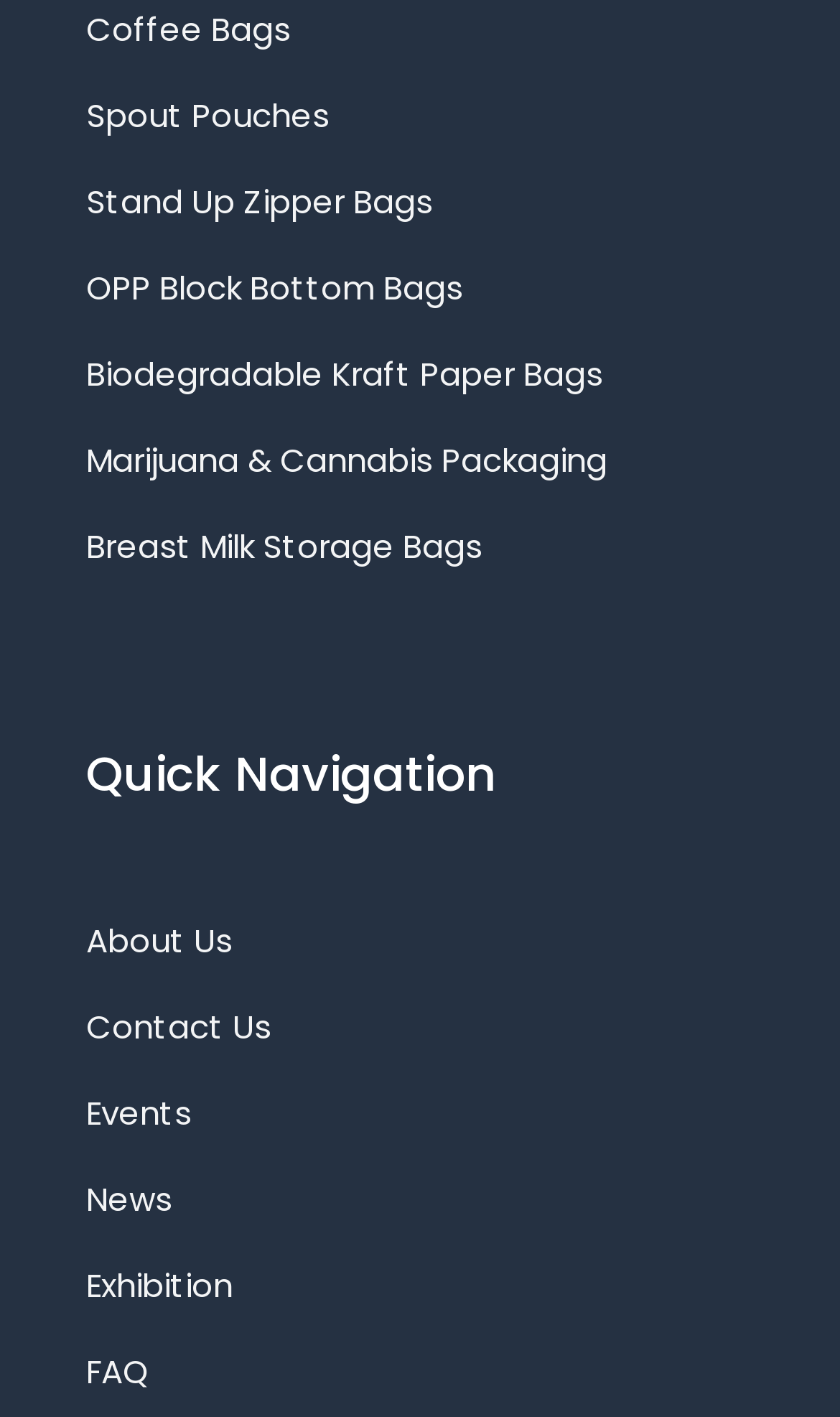Provide the bounding box coordinates for the area that should be clicked to complete the instruction: "Explore the Exhibition page".

[0.103, 0.877, 0.897, 0.937]